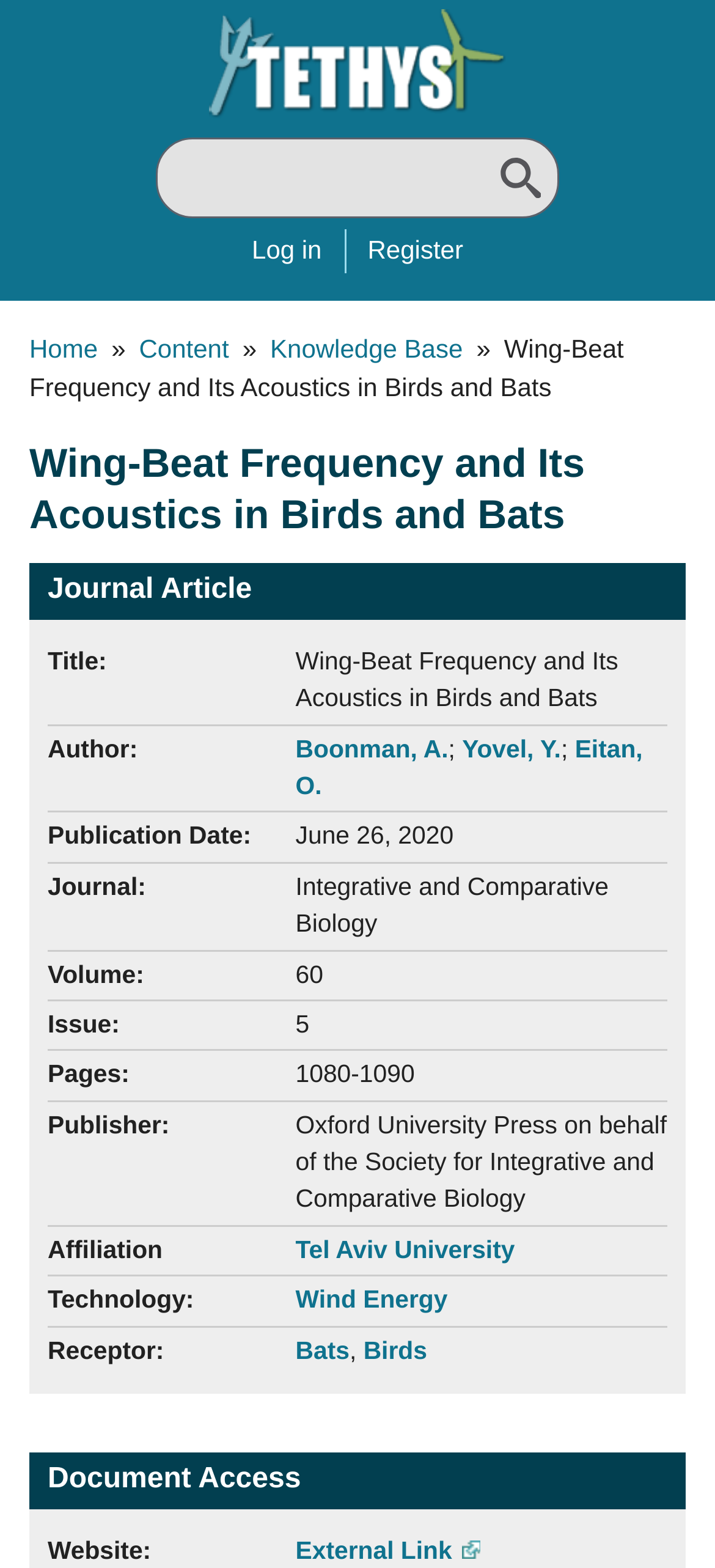Please give a succinct answer using a single word or phrase:
Who are the authors of the journal article?

Boonman, A., Yovel, Y., Eitan, O.